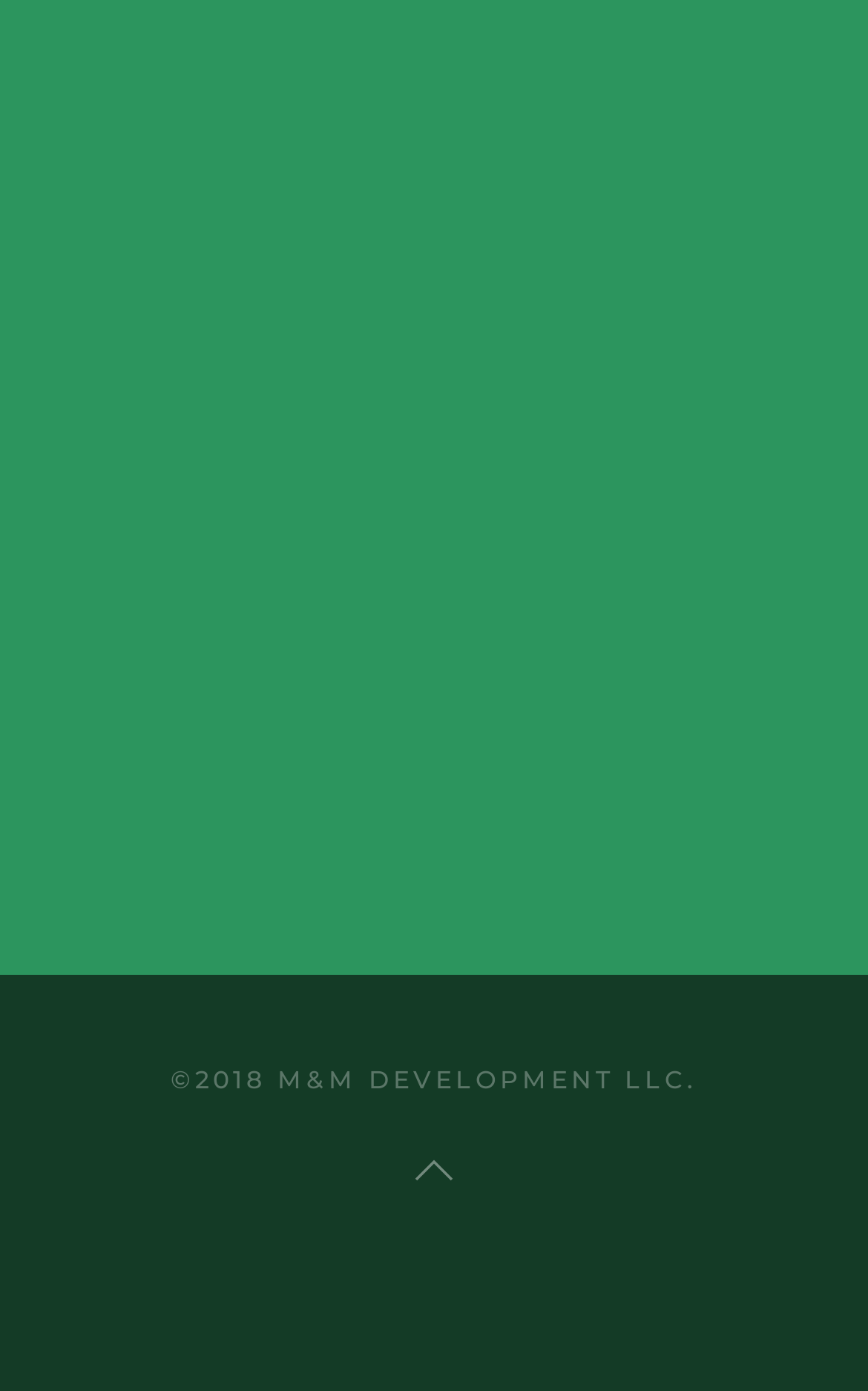Identify the bounding box coordinates of the element that should be clicked to fulfill this task: "go back to top". The coordinates should be provided as four float numbers between 0 and 1, i.e., [left, top, right, bottom].

[0.464, 0.826, 0.536, 0.858]